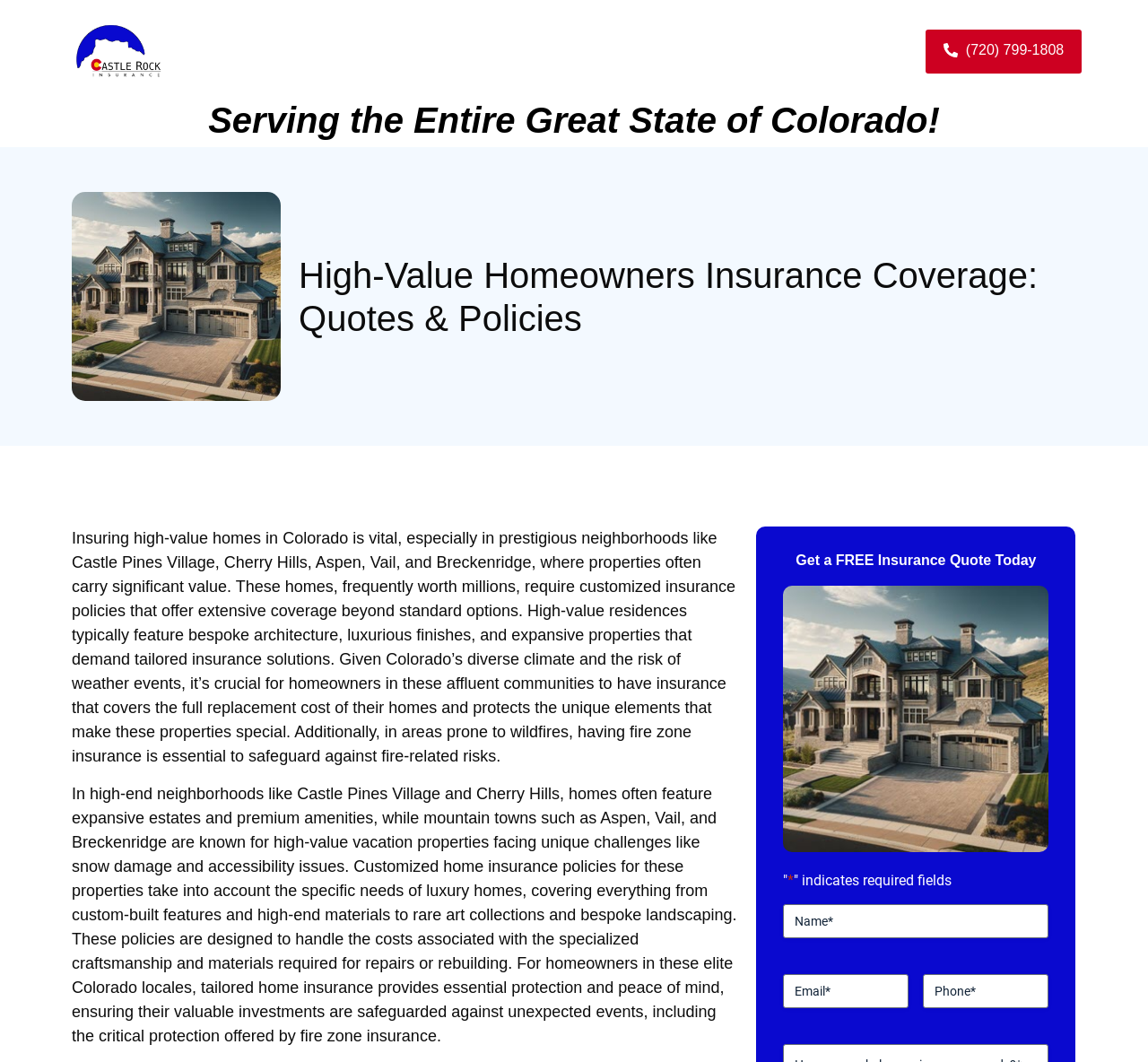How many personal carrier lines are offered for comprehensive coverage?
Look at the screenshot and respond with a single word or phrase.

Over 20